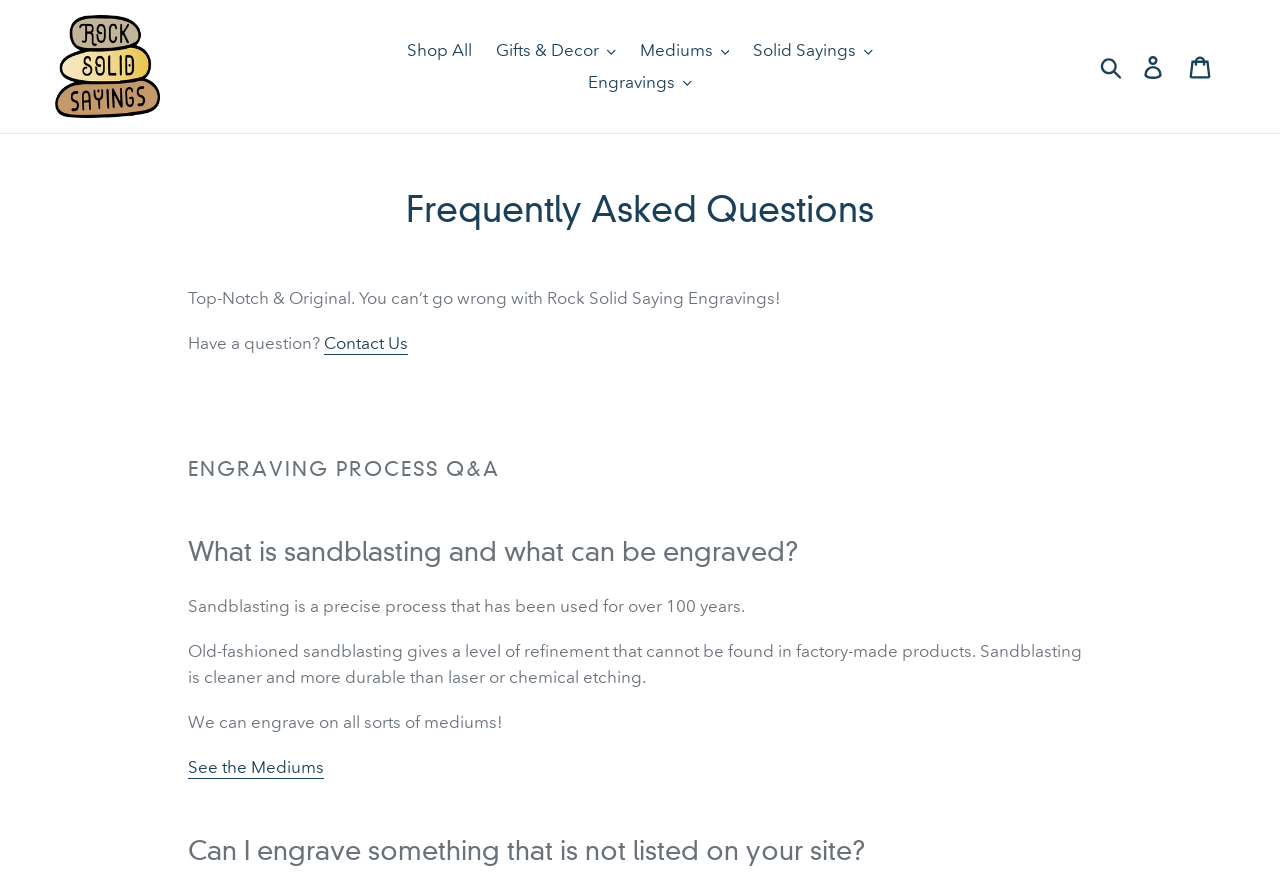Please identify the bounding box coordinates of the element on the webpage that should be clicked to follow this instruction: "Contact Us". The bounding box coordinates should be given as four float numbers between 0 and 1, formatted as [left, top, right, bottom].

[0.253, 0.378, 0.319, 0.403]